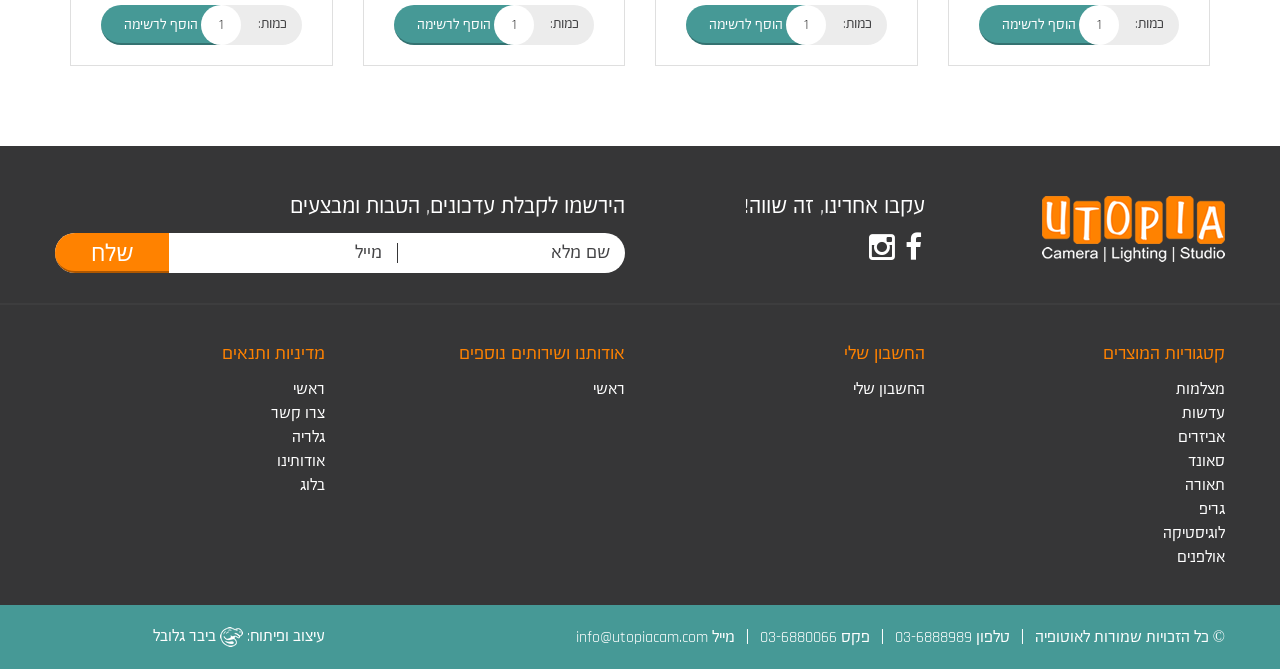Identify the bounding box coordinates for the element you need to click to achieve the following task: "Click the 'שלח' button". Provide the bounding box coordinates as four float numbers between 0 and 1, in the form [left, top, right, bottom].

[0.043, 0.348, 0.132, 0.408]